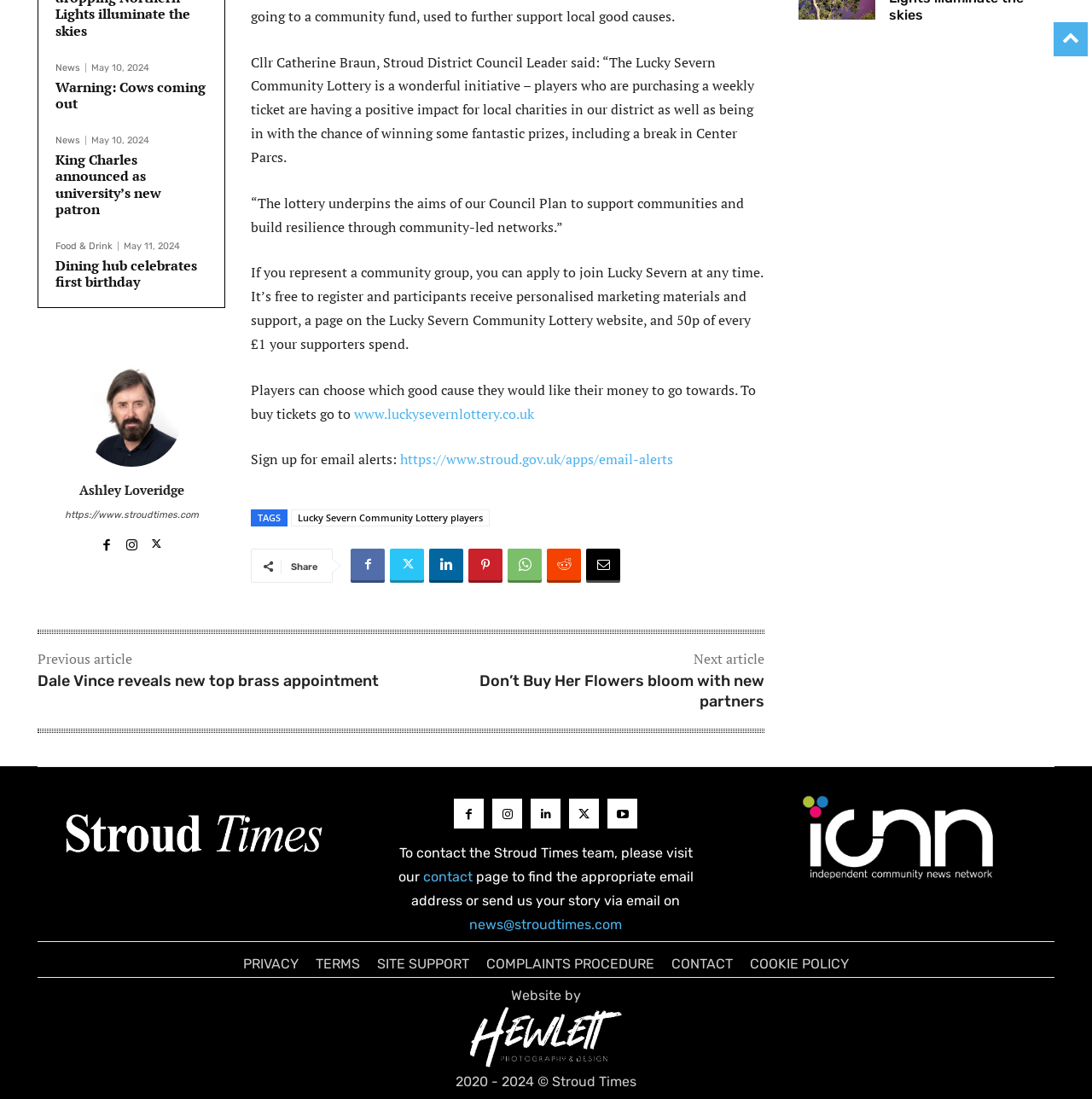Please specify the coordinates of the bounding box for the element that should be clicked to carry out this instruction: "Contact the Stroud Times team". The coordinates must be four float numbers between 0 and 1, formatted as [left, top, right, bottom].

[0.387, 0.79, 0.433, 0.805]